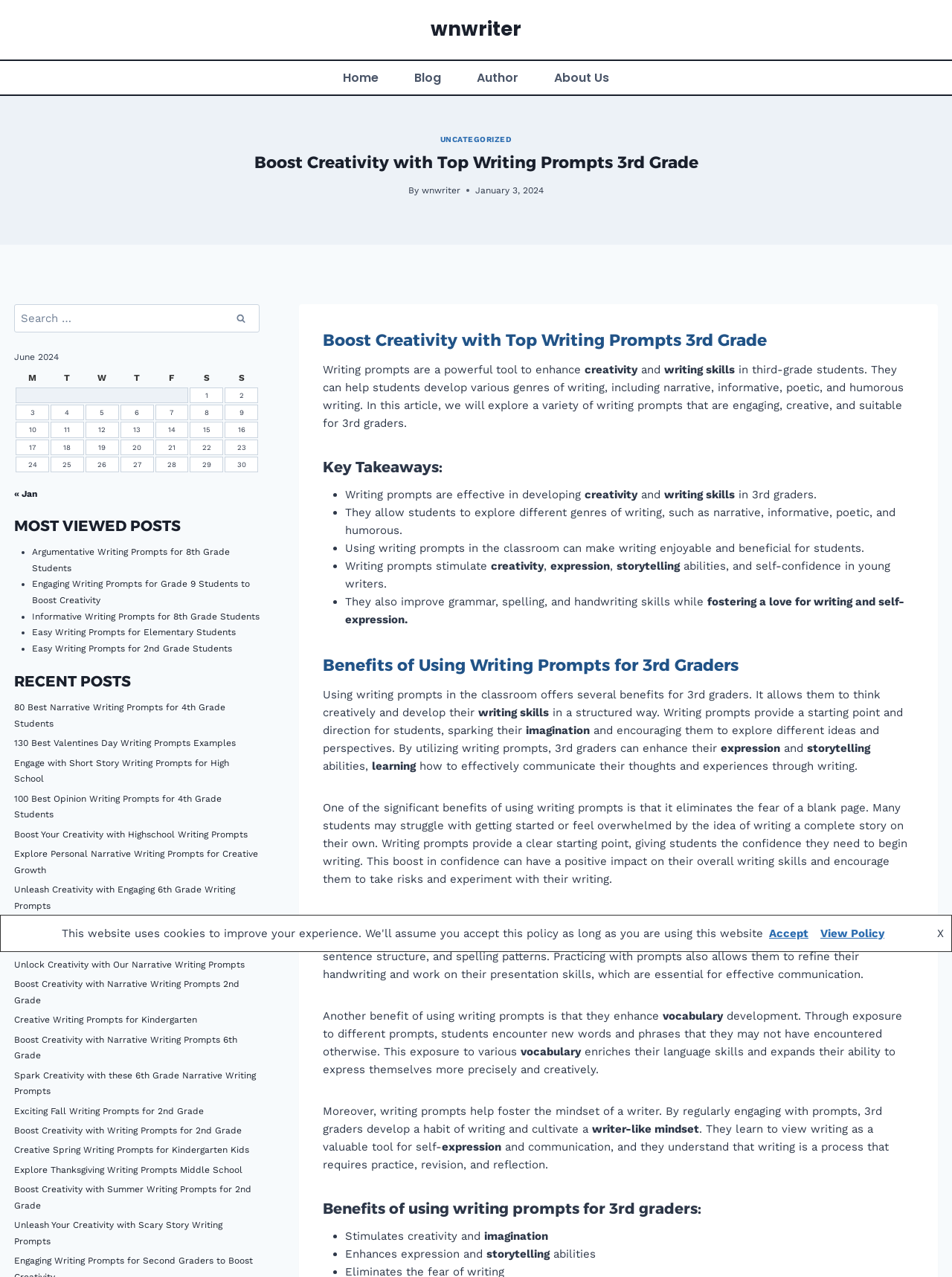Please determine the bounding box coordinates of the element to click in order to execute the following instruction: "Search for writing prompts". The coordinates should be four float numbers between 0 and 1, specified as [left, top, right, bottom].

[0.015, 0.238, 0.273, 0.26]